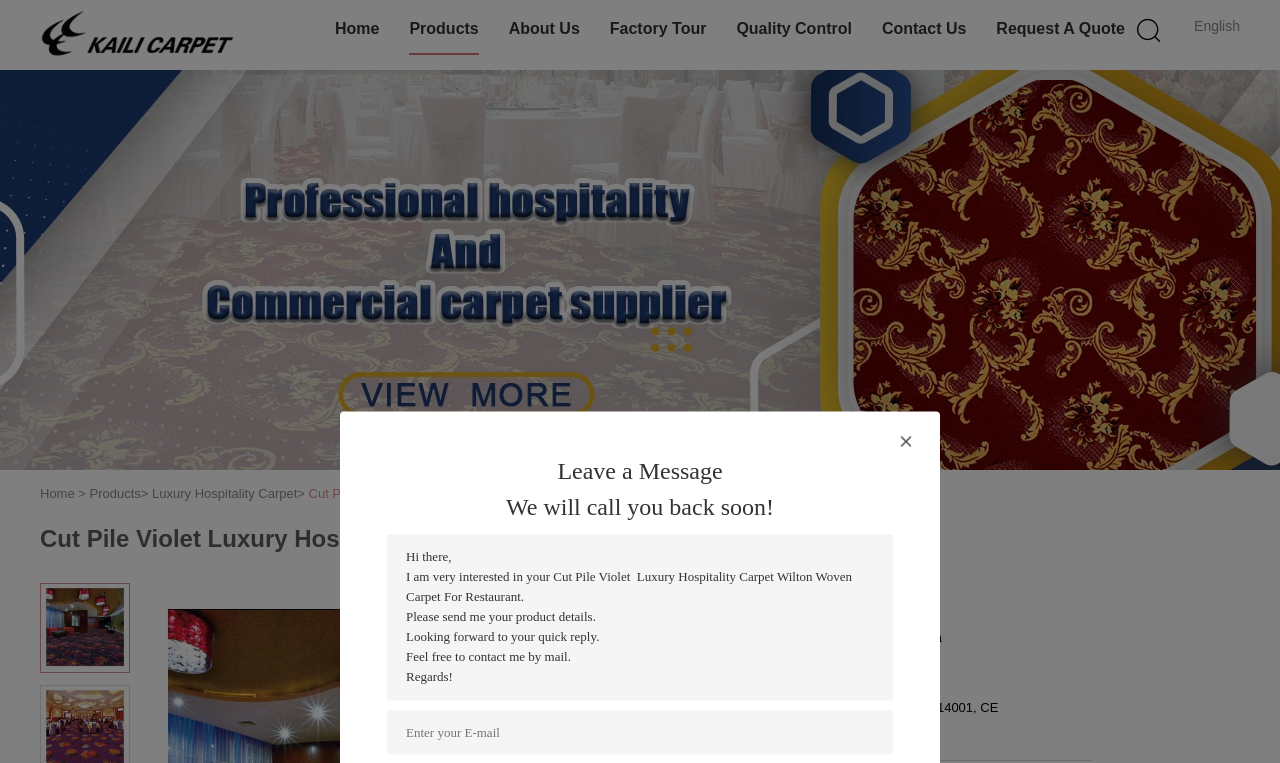Identify the bounding box coordinates of the HTML element based on this description: "Contact Us".

[0.689, 0.007, 0.755, 0.072]